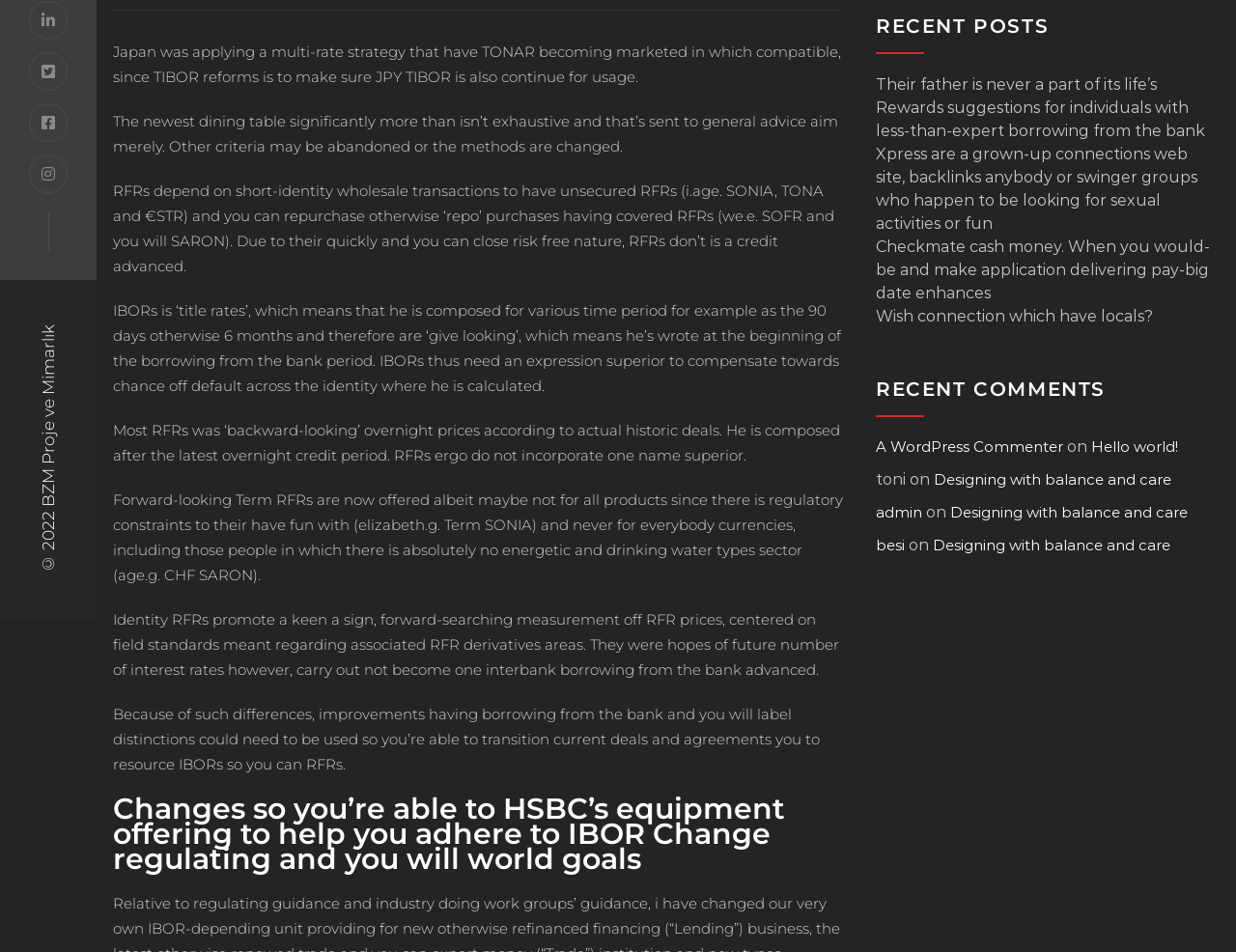From the screenshot, find the bounding box of the UI element matching this description: "Hello world!". Supply the bounding box coordinates in the form [left, top, right, bottom], each a float between 0 and 1.

[0.883, 0.458, 0.953, 0.481]